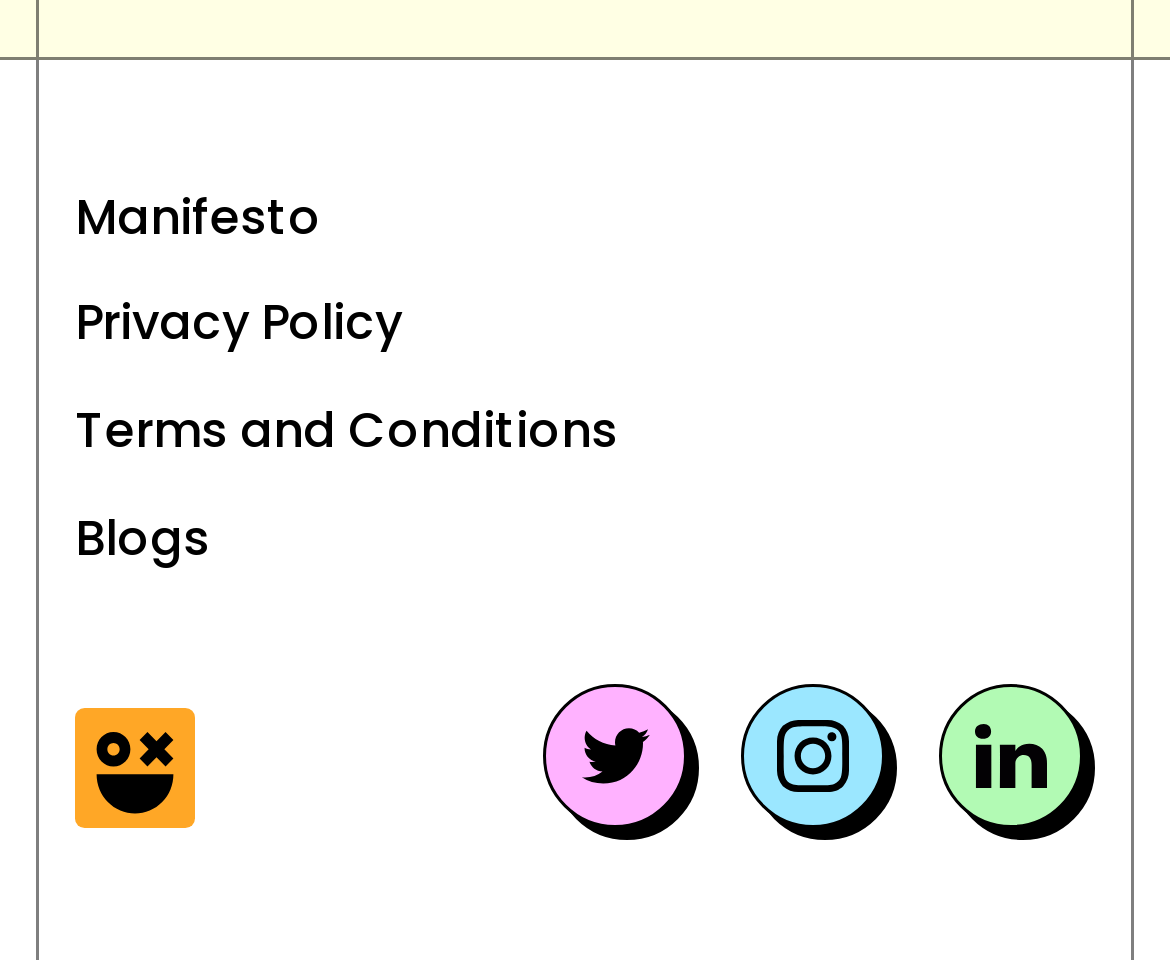Use a single word or phrase to answer the following:
How many links are in the footer?

5